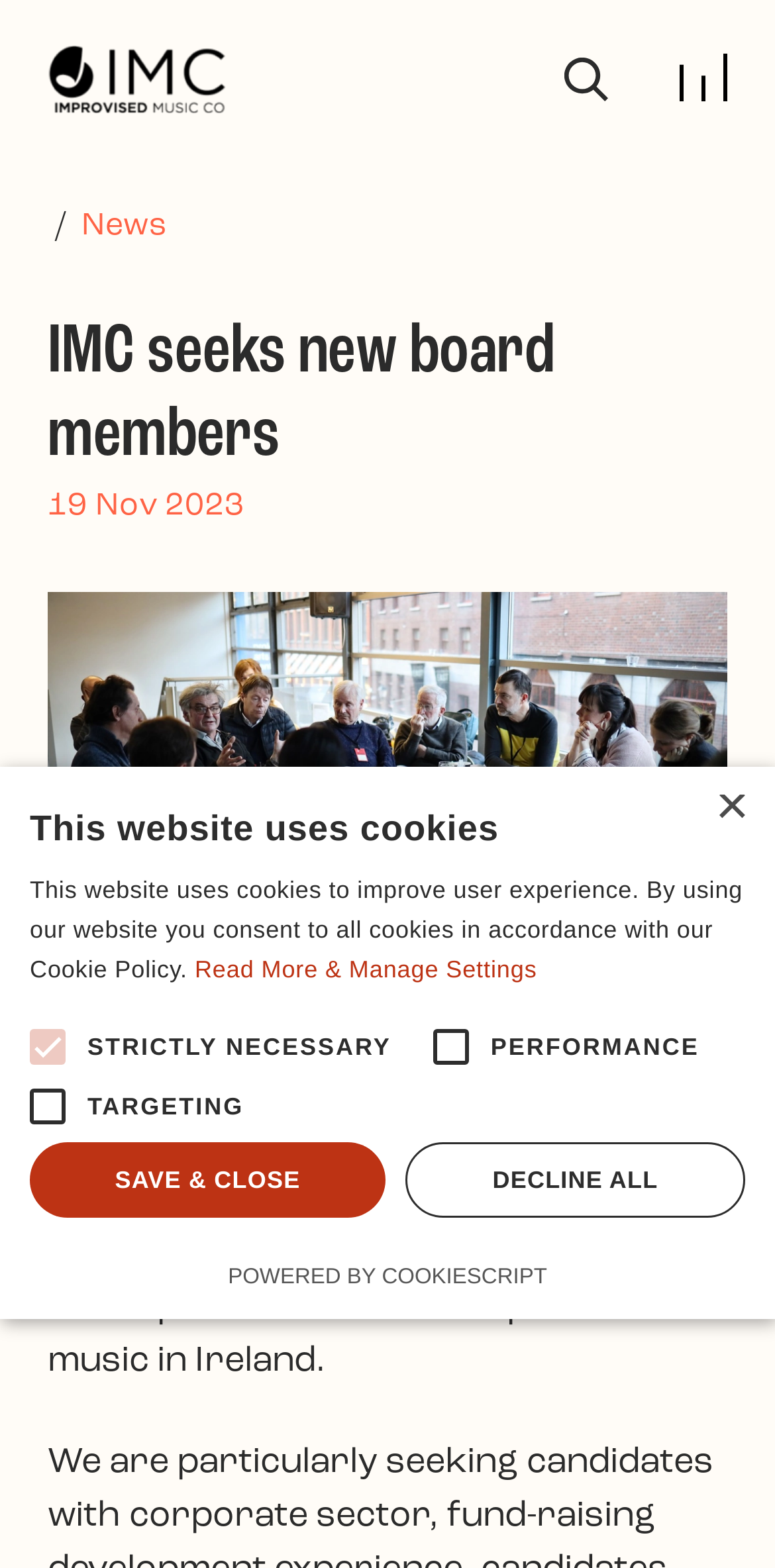Find the bounding box coordinates of the element to click in order to complete this instruction: "Click the 'Skip to main content' link". The bounding box coordinates must be four float numbers between 0 and 1, denoted as [left, top, right, bottom].

[0.059, 0.004, 0.51, 0.028]